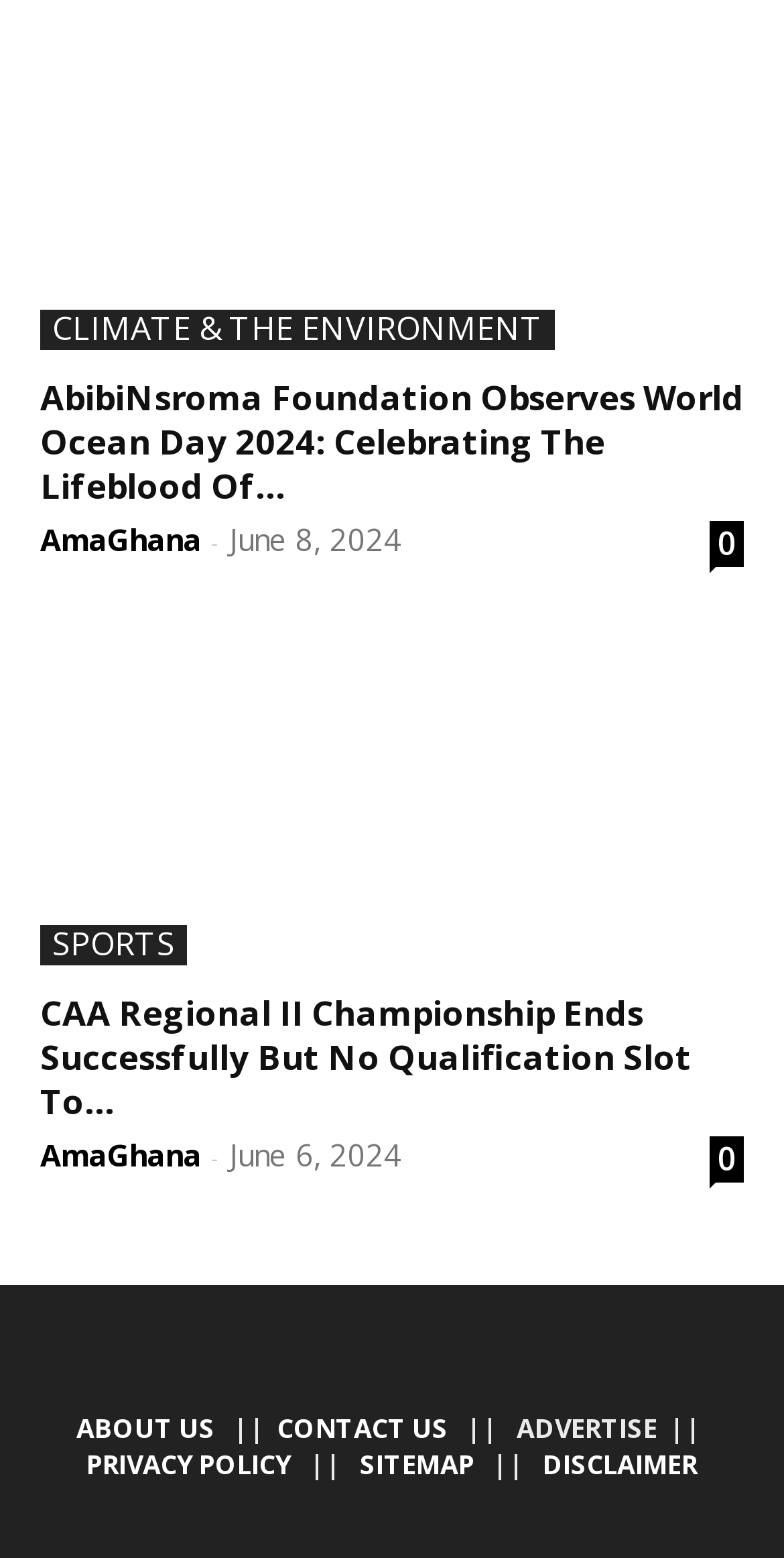Identify the bounding box coordinates of the section to be clicked to complete the task described by the following instruction: "Check the date of the article". The coordinates should be four float numbers between 0 and 1, formatted as [left, top, right, bottom].

[0.292, 0.333, 0.513, 0.359]